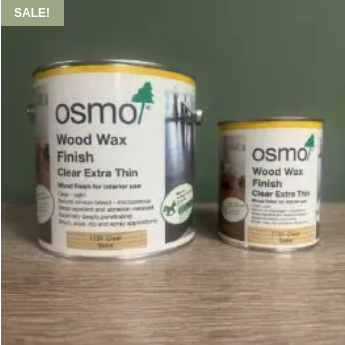How many cans of Osmo Wood Wax Finish are displayed?
Please provide a single word or phrase based on the screenshot.

Two